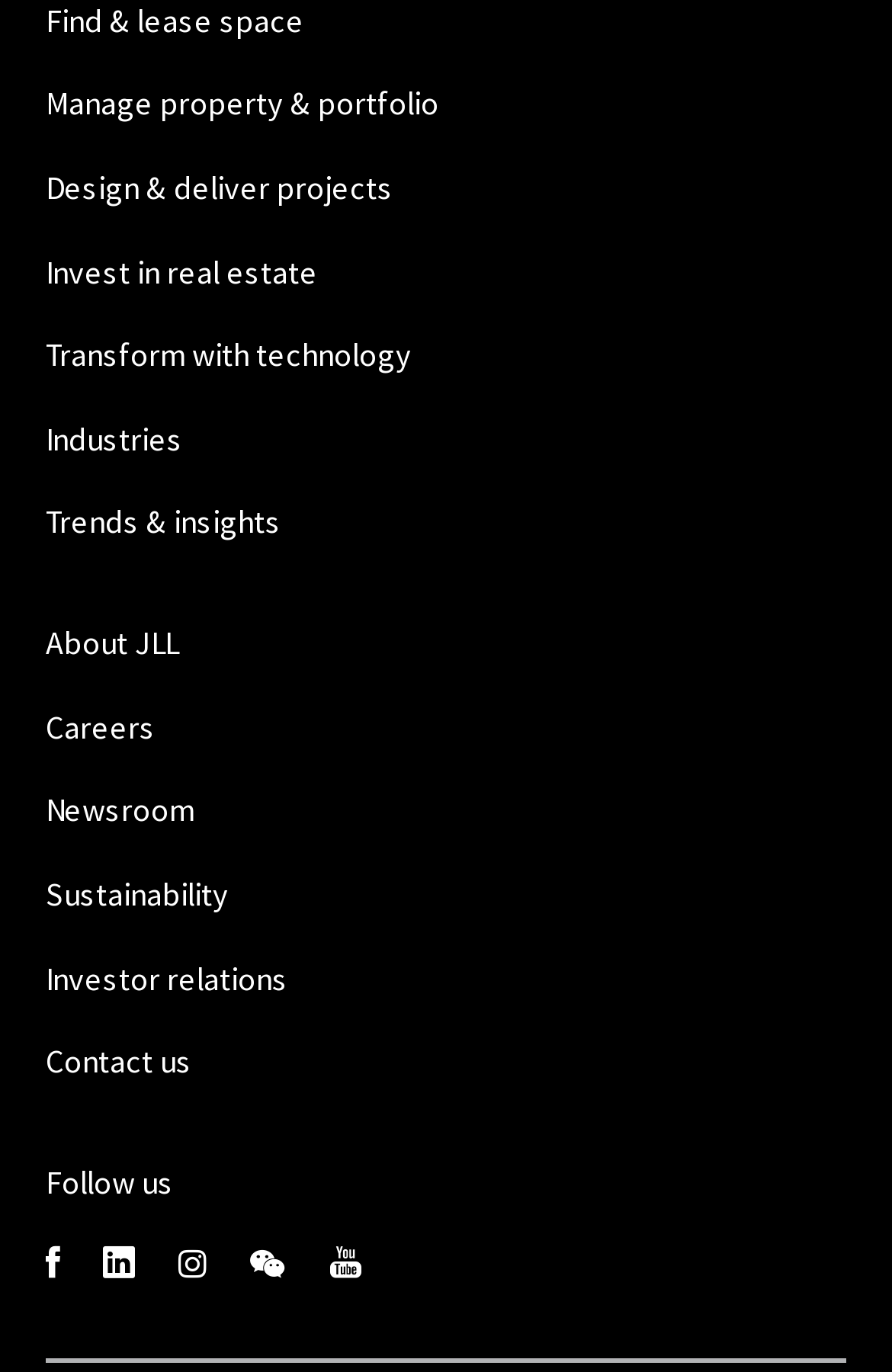Highlight the bounding box coordinates of the element you need to click to perform the following instruction: "Explore manage property and portfolio."

[0.051, 0.06, 0.492, 0.09]